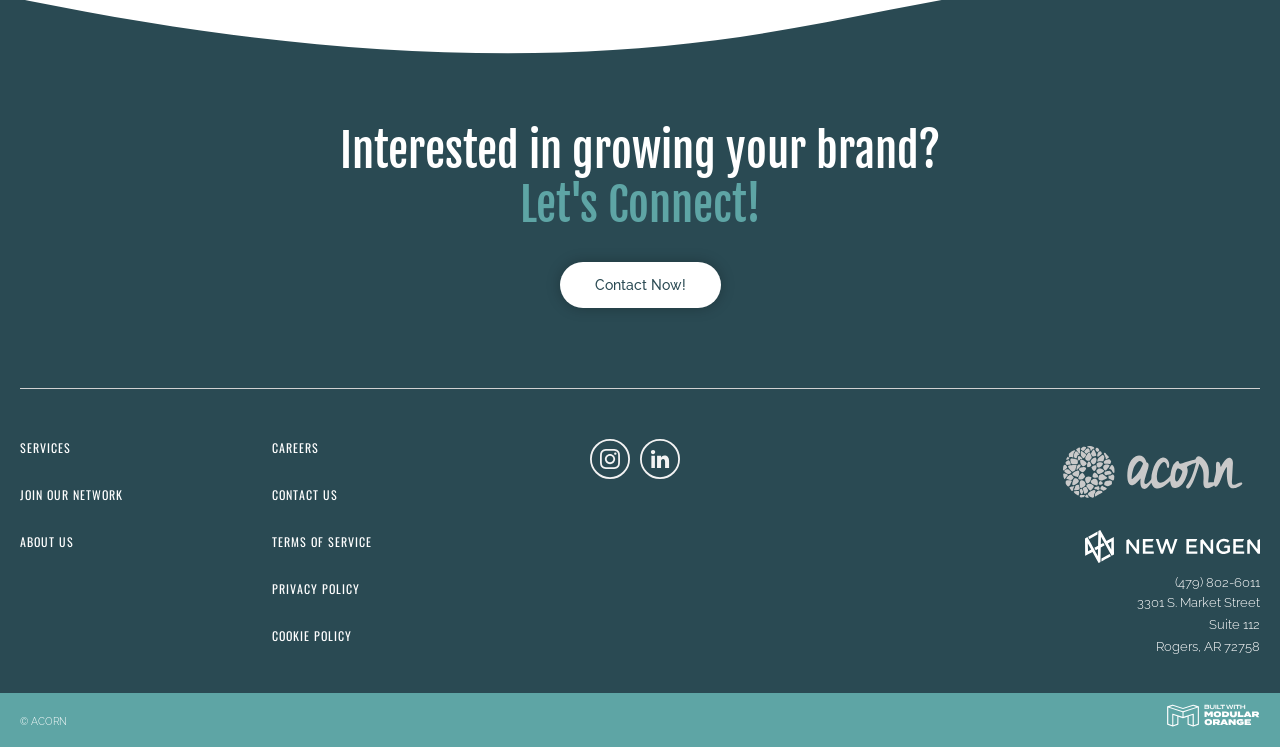What is the address of the company?
Provide a short answer using one word or a brief phrase based on the image.

3301 S. Market Street Suite 112 Rogers, AR 72758